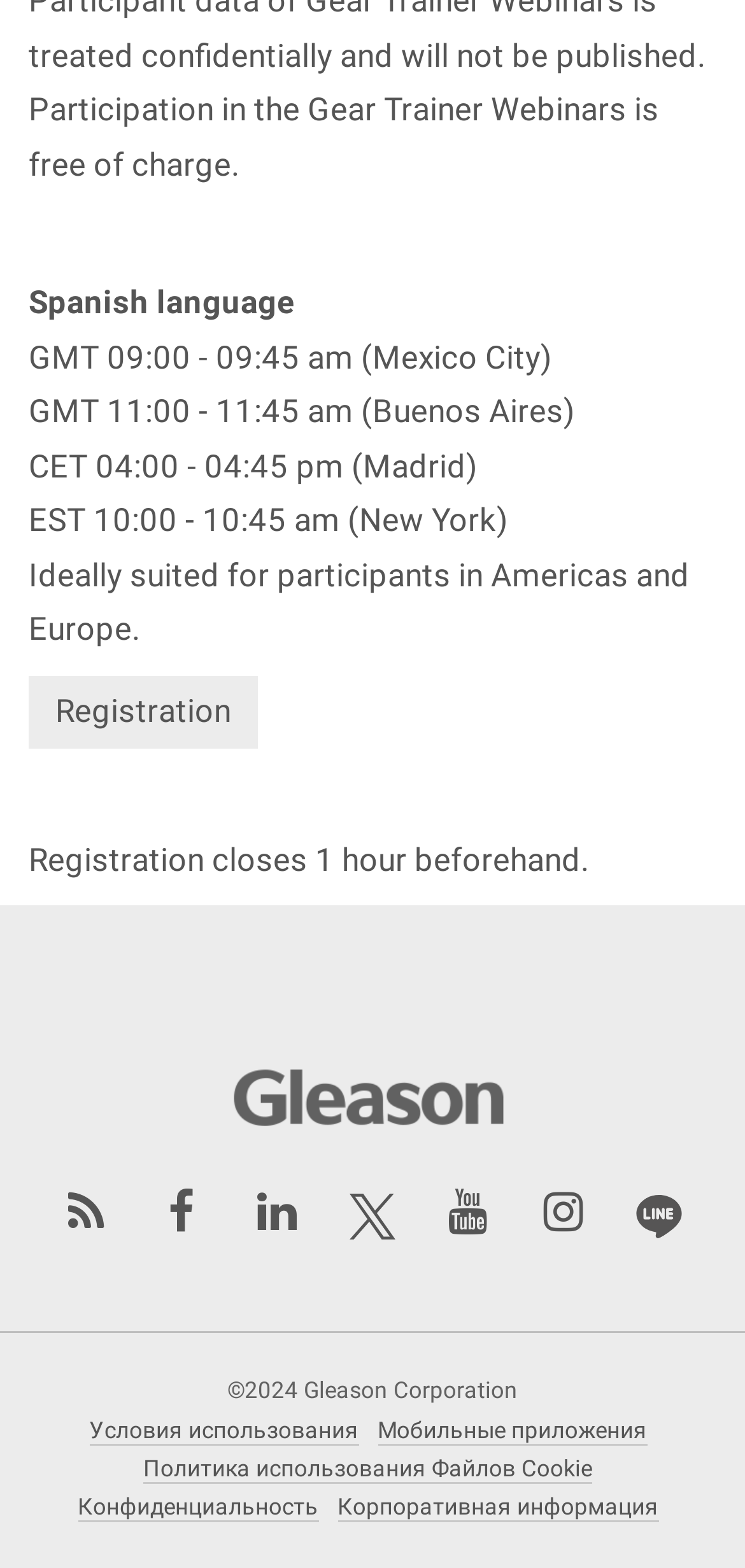Using a single word or phrase, answer the following question: 
What is the time zone for Mexico City?

GMT 09:00 - 09:45 am